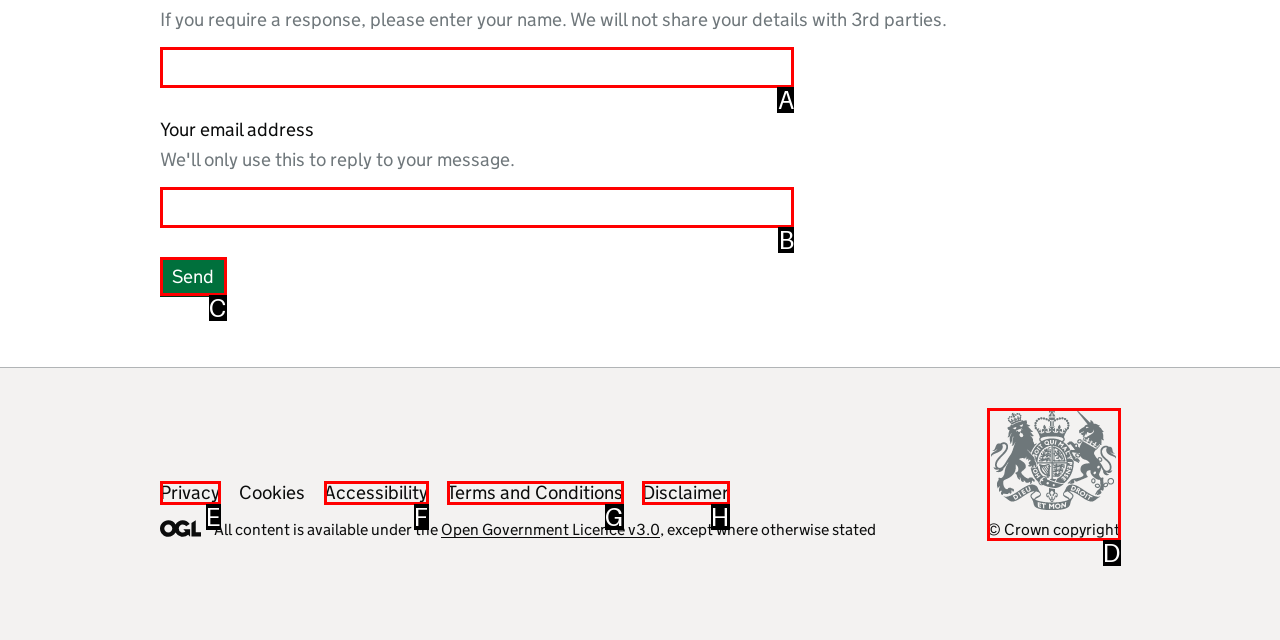Find the option that best fits the description: +353 87 2253155. Answer with the letter of the option.

None